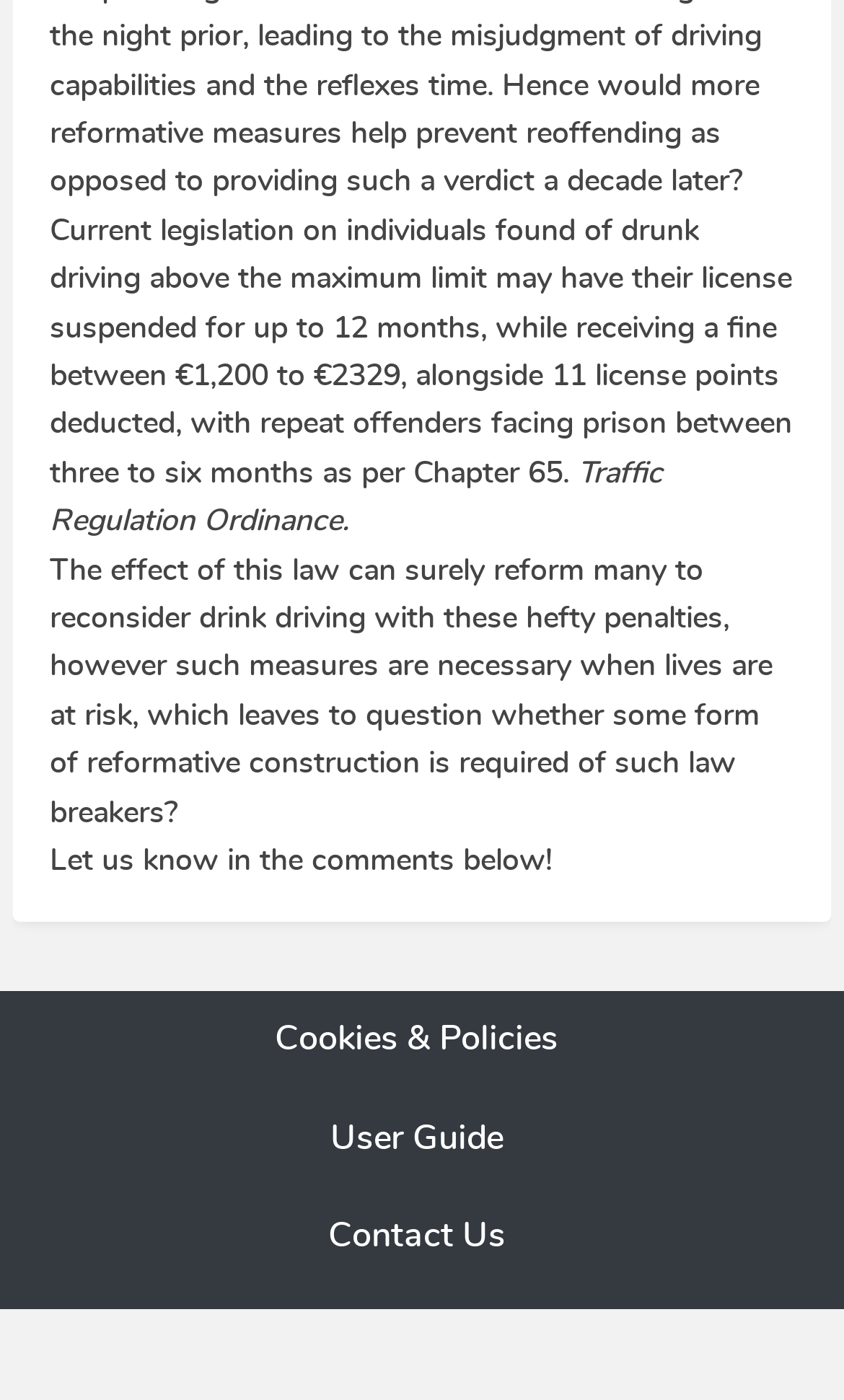What is the maximum period of license suspension for drunk driving?
Using the information presented in the image, please offer a detailed response to the question.

According to the text, 'Current legislation on individuals found of drunk driving above the maximum limit may have their license suspended for up to 12 months...' which indicates that the maximum period of license suspension for drunk driving is 12 months.